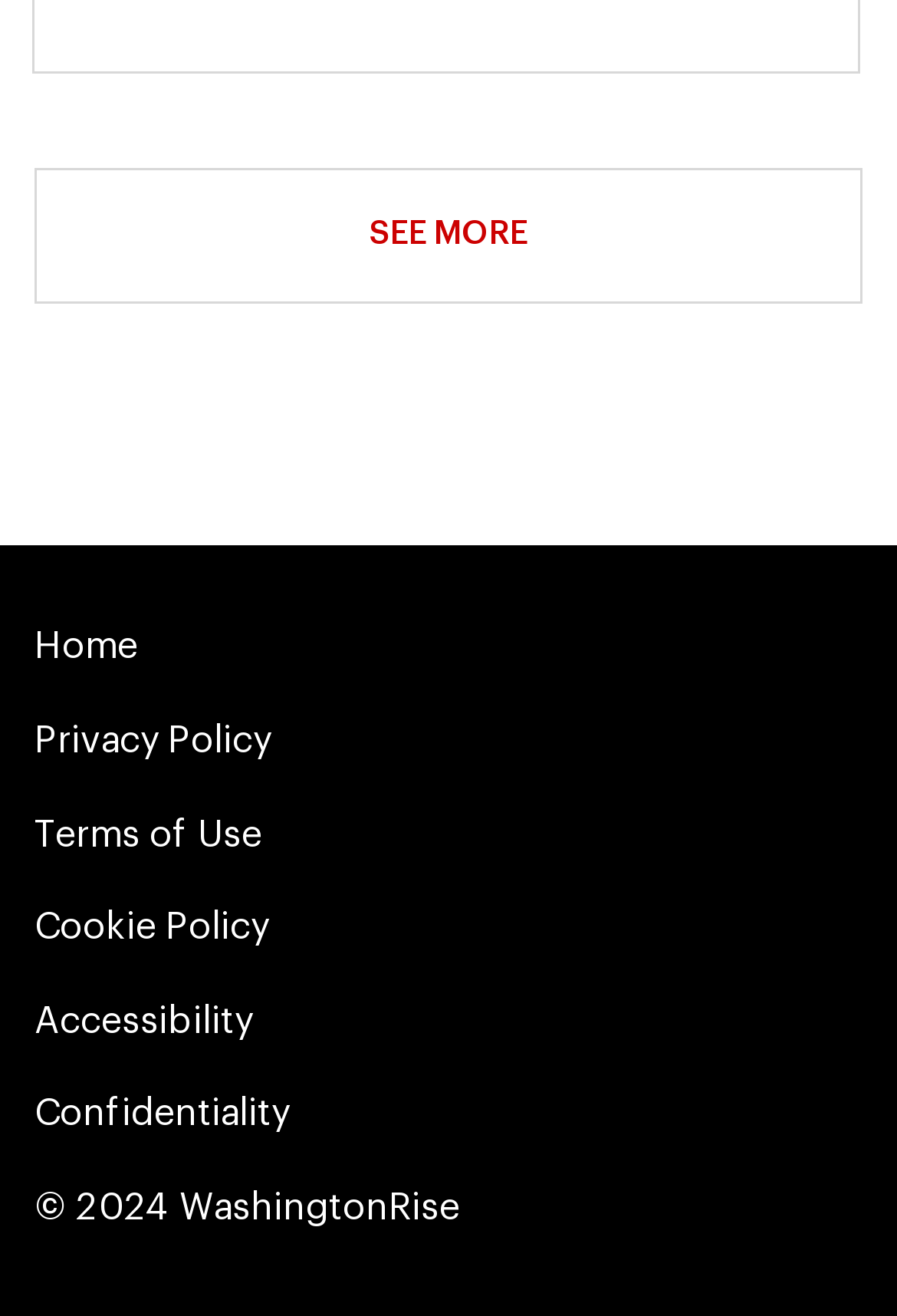Can you specify the bounding box coordinates for the region that should be clicked to fulfill this instruction: "check Accessibility".

[0.038, 0.762, 0.282, 0.79]